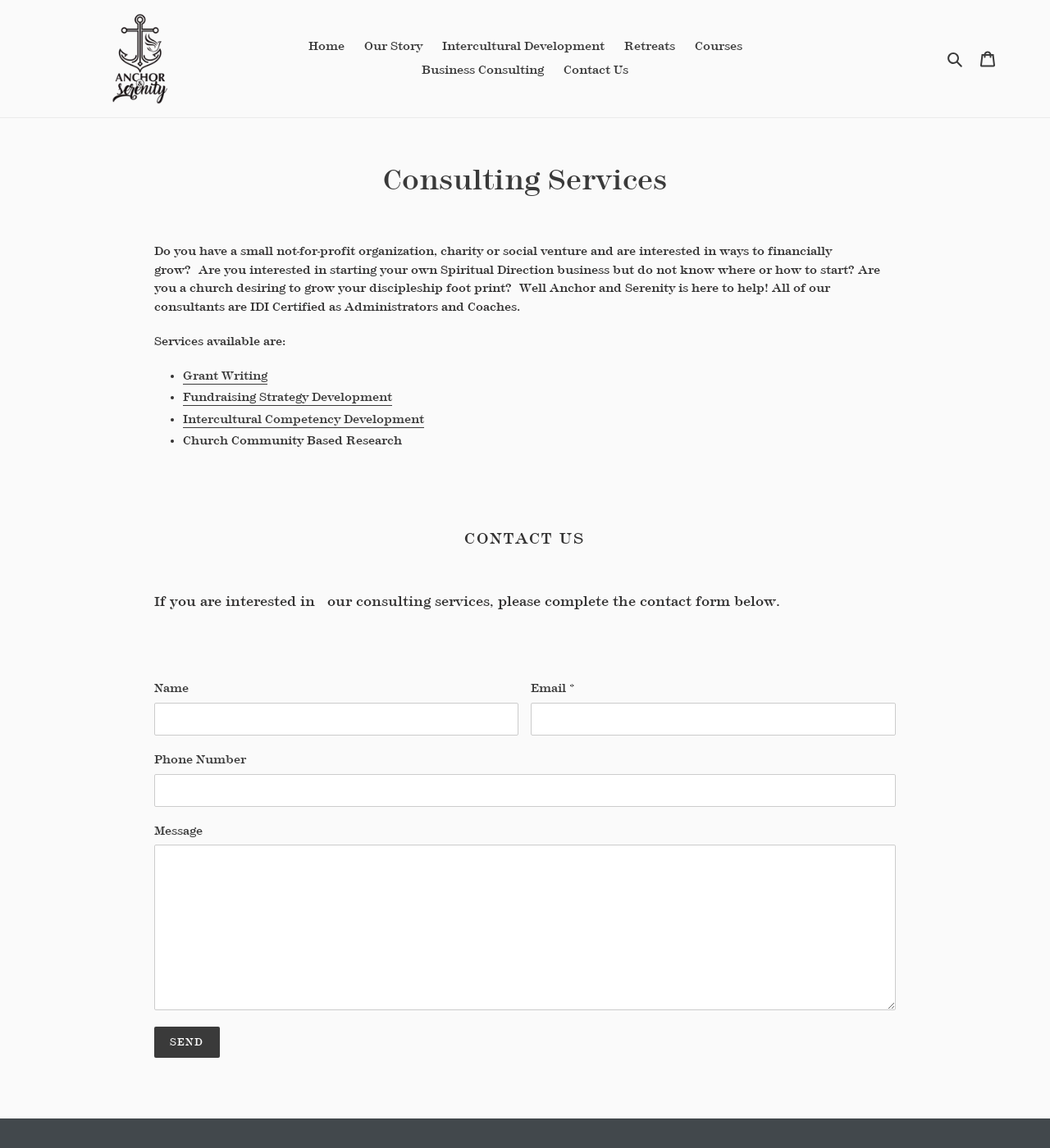Given the element description Grant Writing, identify the bounding box coordinates for the UI element on the webpage screenshot. The format should be (top-left x, top-left y, bottom-right x, bottom-right y), with values between 0 and 1.

[0.174, 0.321, 0.255, 0.335]